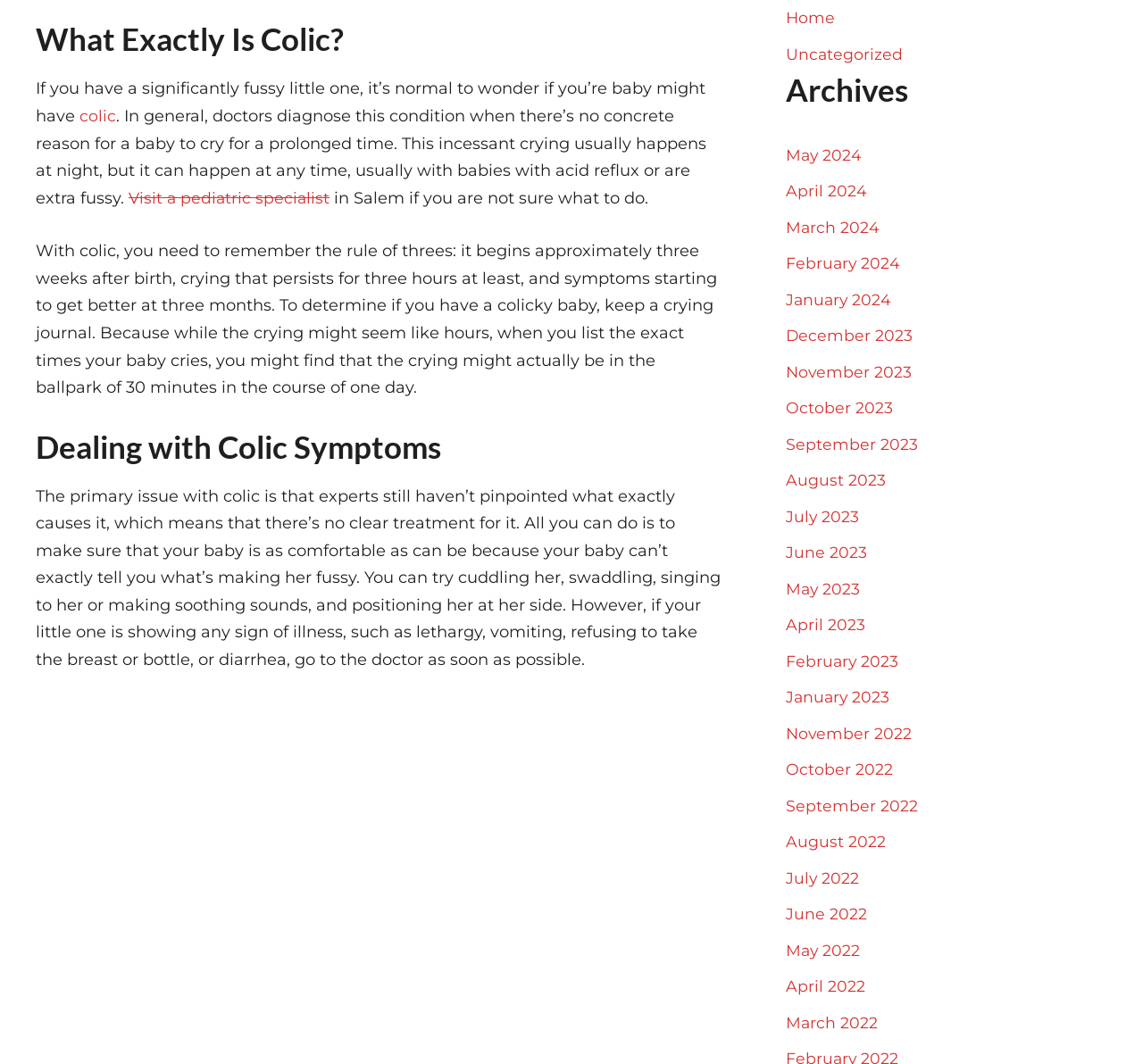What can you do to comfort a colicky baby?
From the image, provide a succinct answer in one word or a short phrase.

Cuddle, swaddle, sing, position at side